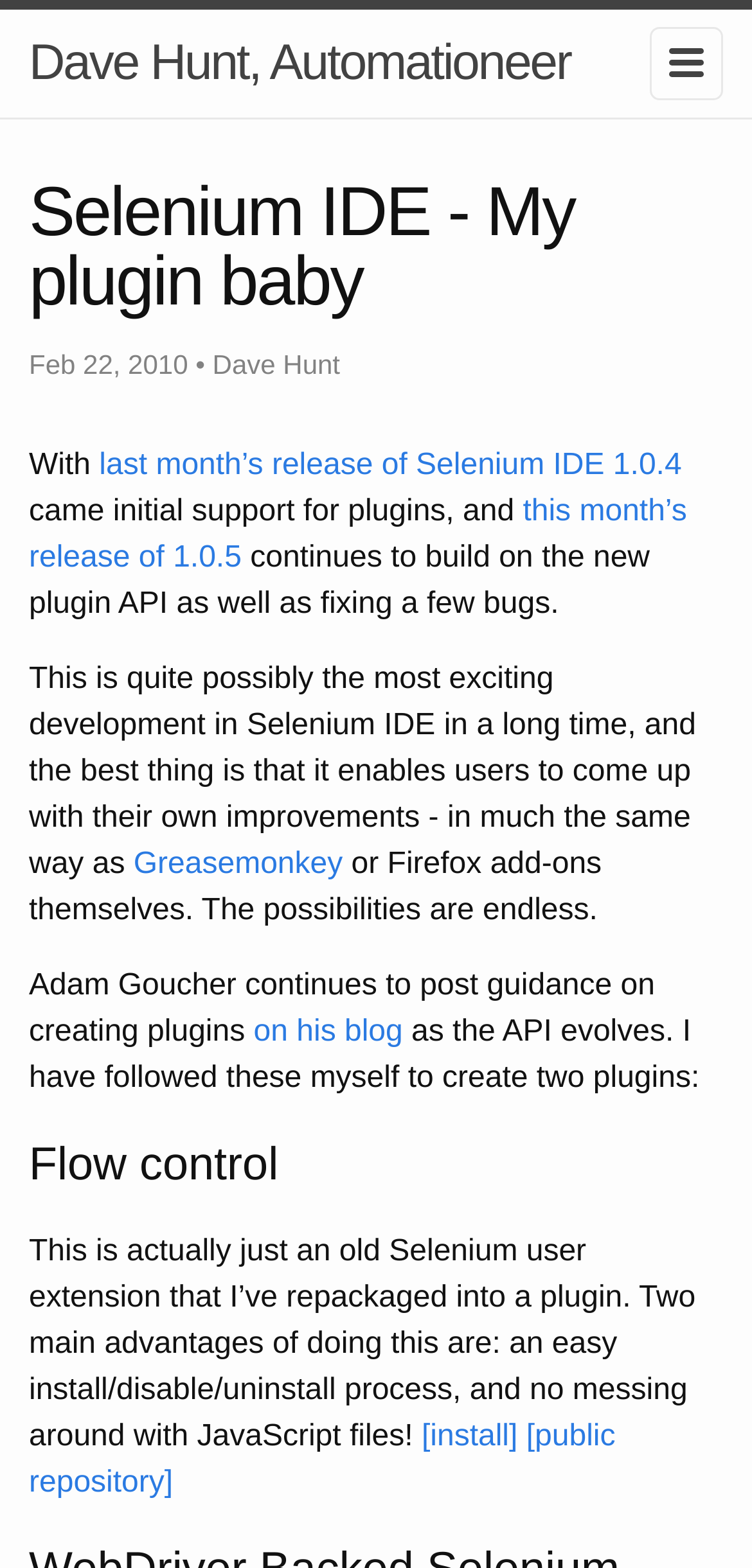Predict the bounding box of the UI element based on the description: "Dave Hunt, Automationeer". The coordinates should be four float numbers between 0 and 1, formatted as [left, top, right, bottom].

[0.038, 0.006, 0.759, 0.073]